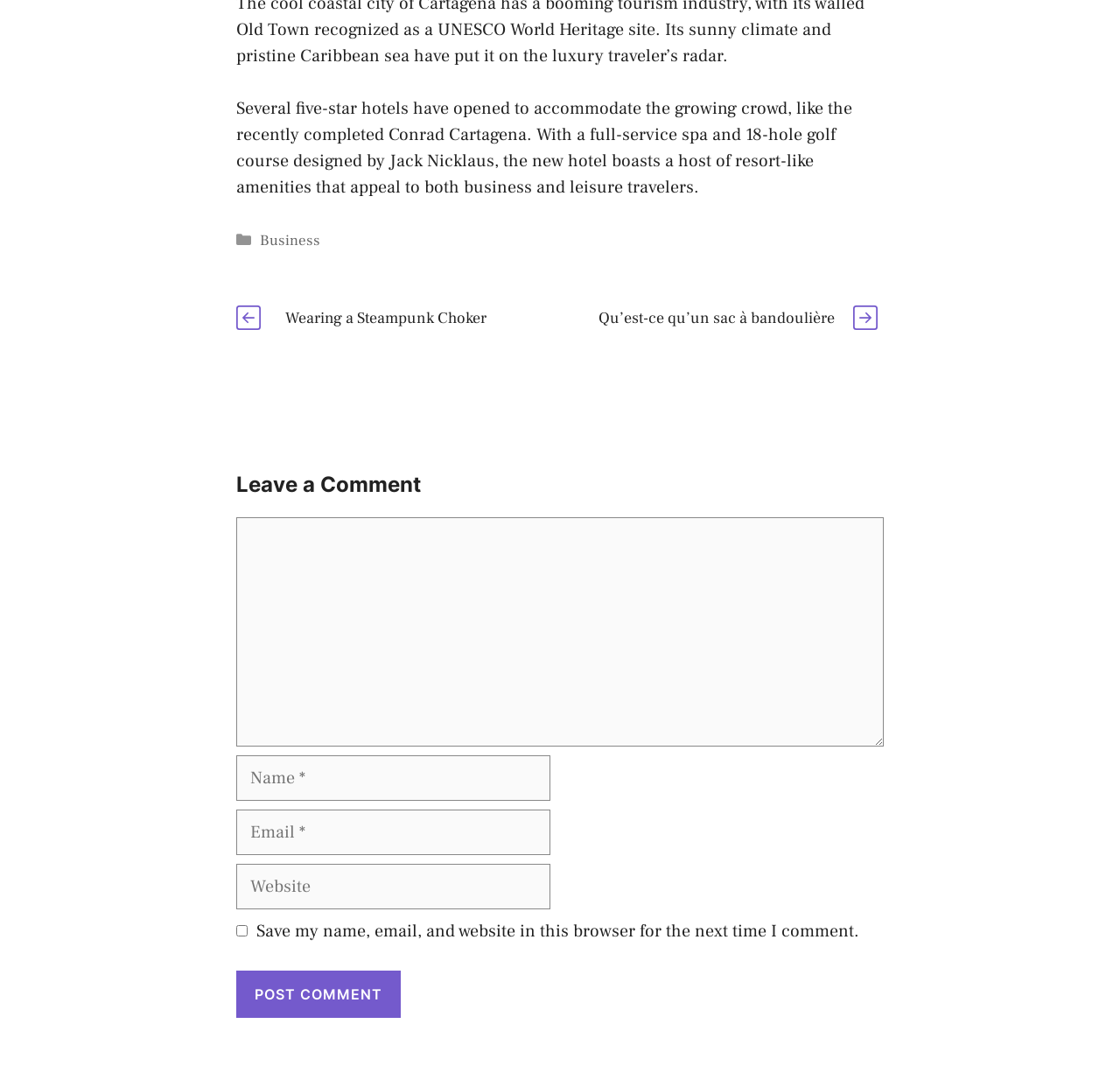What is the name of the hotel mentioned?
Give a detailed and exhaustive answer to the question.

The webpage mentions a five-star hotel, Conrad Cartagena, which has recently been completed and offers various resort-like amenities.